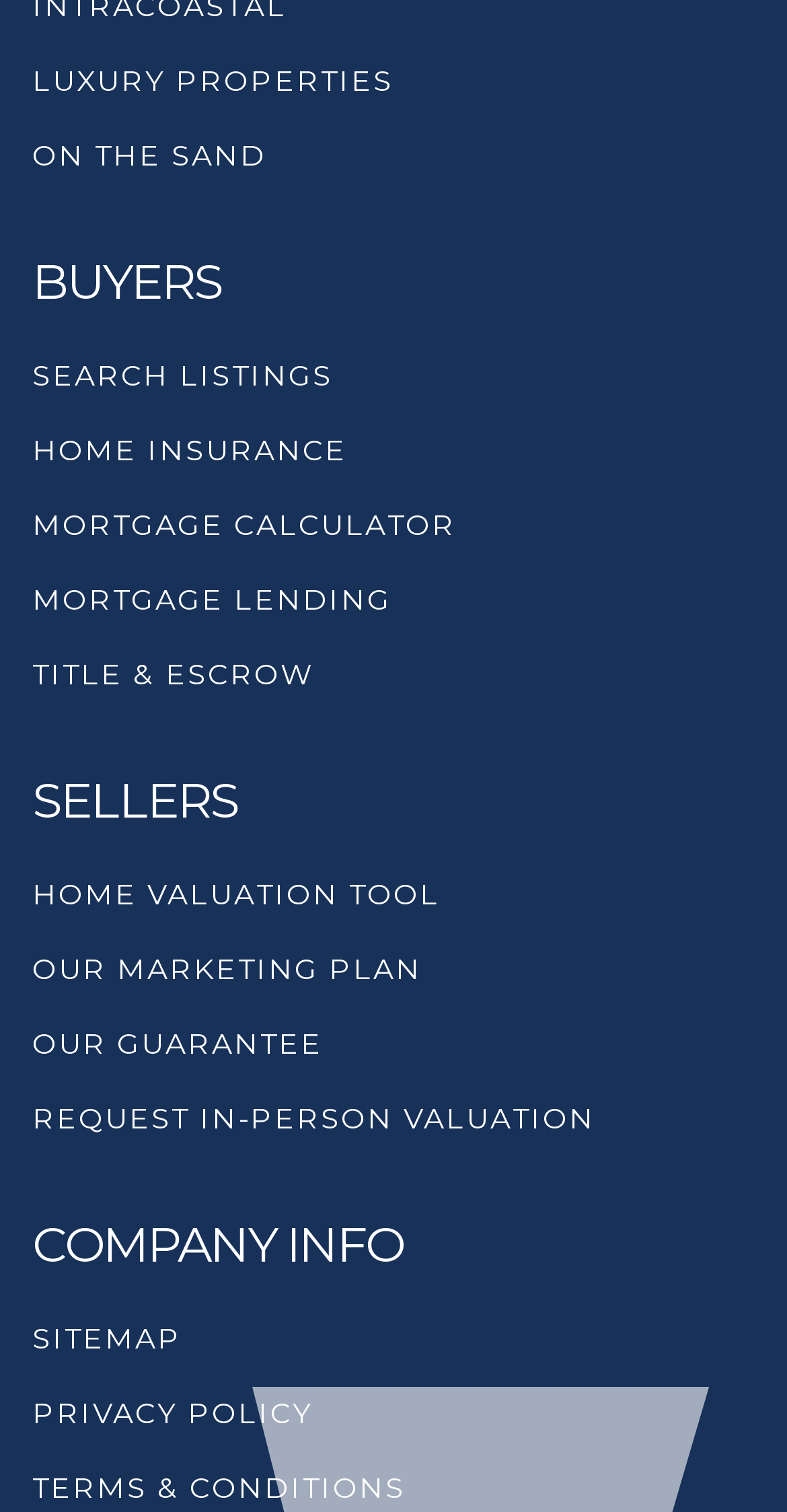Specify the bounding box coordinates of the area to click in order to follow the given instruction: "Learn about OUR EXPERTS."

None